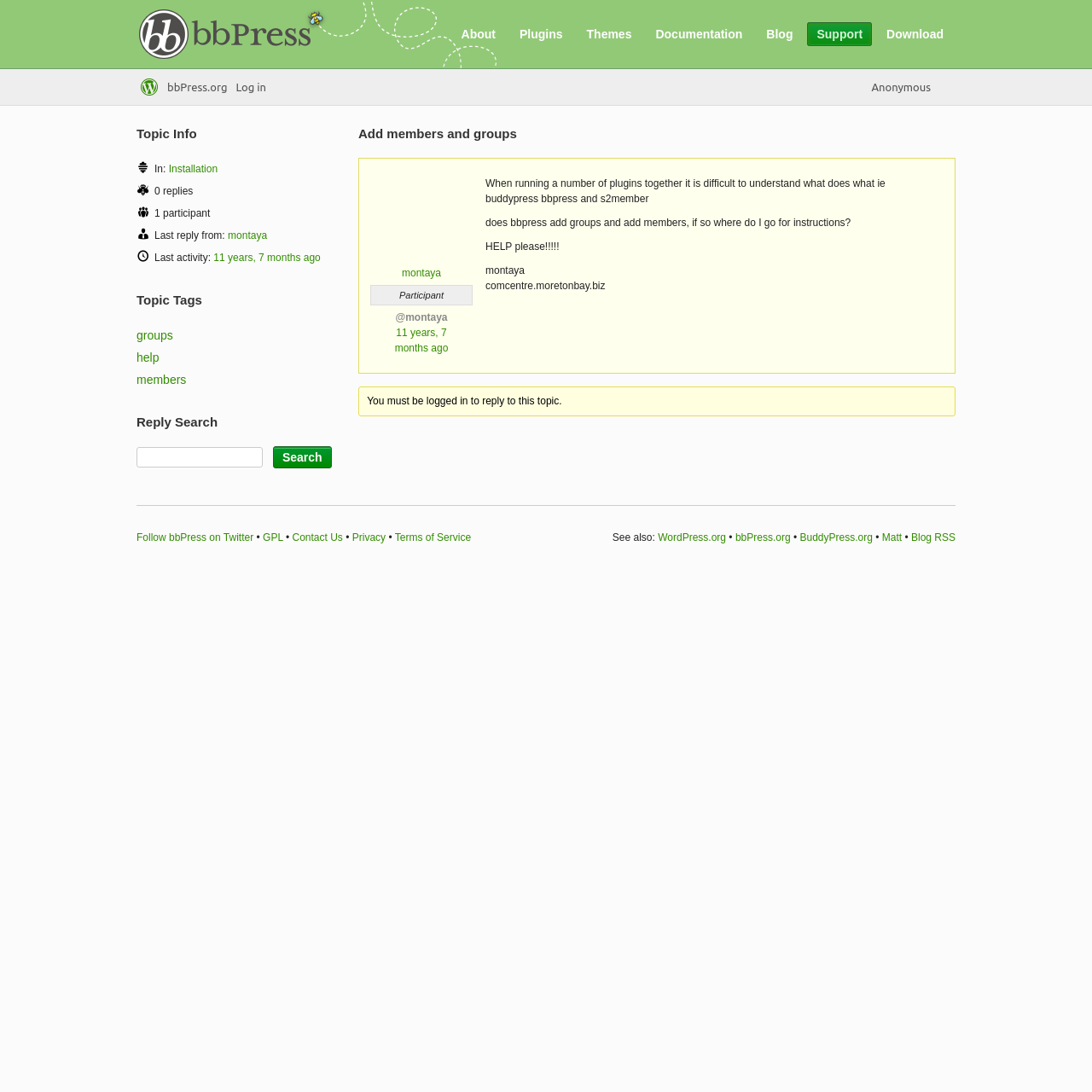Provide an in-depth caption for the contents of the webpage.

This webpage appears to be a forum discussion page on bbPress.org. At the top, there are several links to different sections of the website, including "About", "Plugins", "Themes", "Documentation", "Blog", "Support", and "Download". Below these links, there is a heading that reads "Add members and groups" and a link to the bbPress.org homepage.

The main content of the page is a discussion thread started by a user named "montaya". The thread title is "Add members and groups" and the user is asking for help with understanding how to use bbPress with other plugins, specifically BuddyPress and s2member. The user is seeking instructions on how to add groups and members.

Below the thread title, there is information about the topic, including the number of replies (0), the number of participants (1), and the last reply time (11 years, 7 months ago). There are also links to the user's profile and the topic tags, which include "groups", "help", and "members".

On the right side of the page, there is a search bar with a heading that reads "Reply Search". Below the search bar, there are several links to related websites, including WordPress.org, BuddyPress.org, and Matt's blog. There are also links to follow bbPress on Twitter, the blog RSS, and to contact the website administrators.

At the bottom of the page, there are links to the website's privacy policy, terms of service, and GPL information. There is also a menu item with a dropdown arrow that appears to be a login or user profile menu.